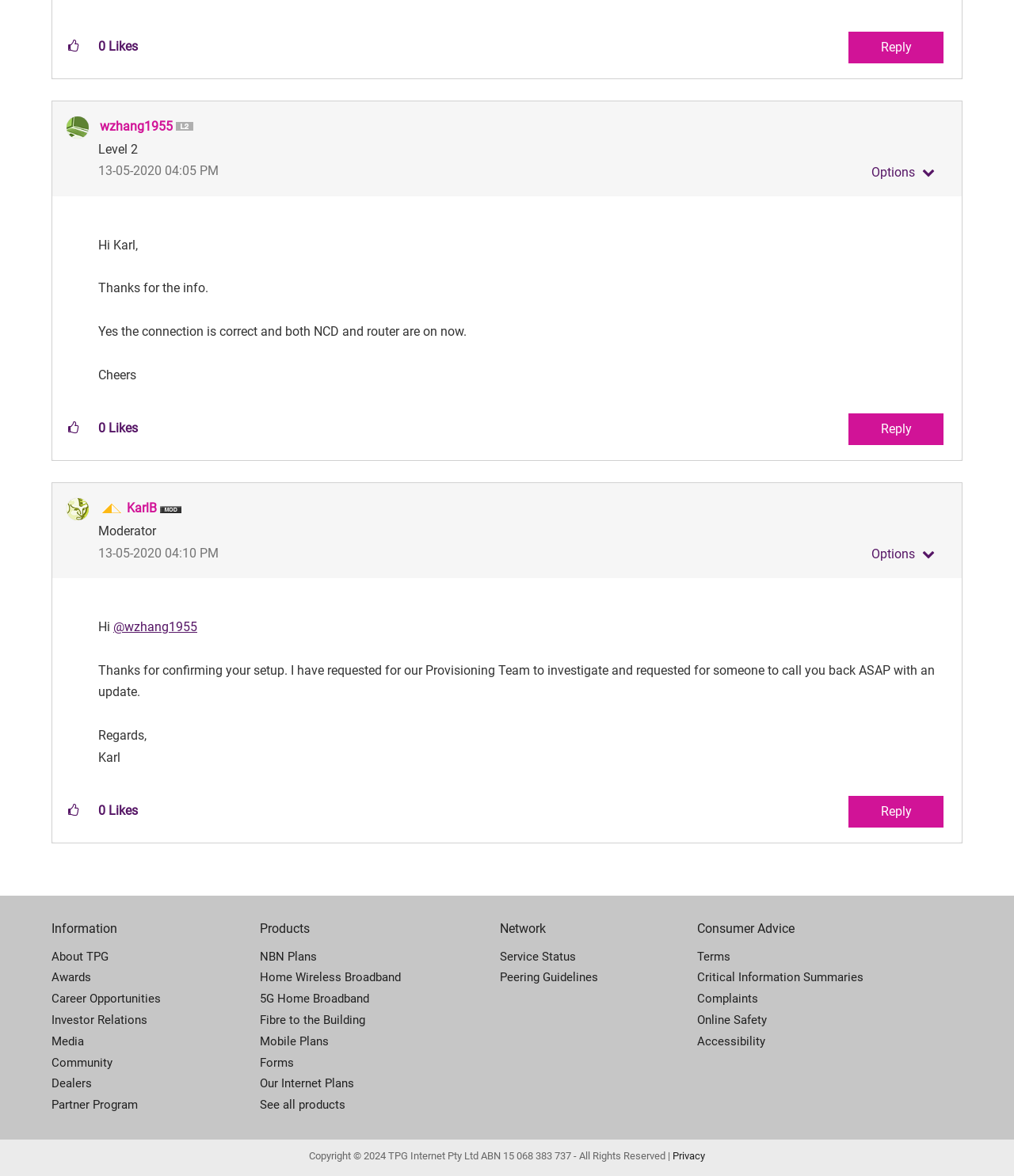Identify the bounding box coordinates for the element you need to click to achieve the following task: "Give kudos to this post". Provide the bounding box coordinates as four float numbers between 0 and 1, in the form [left, top, right, bottom].

[0.058, 0.027, 0.088, 0.052]